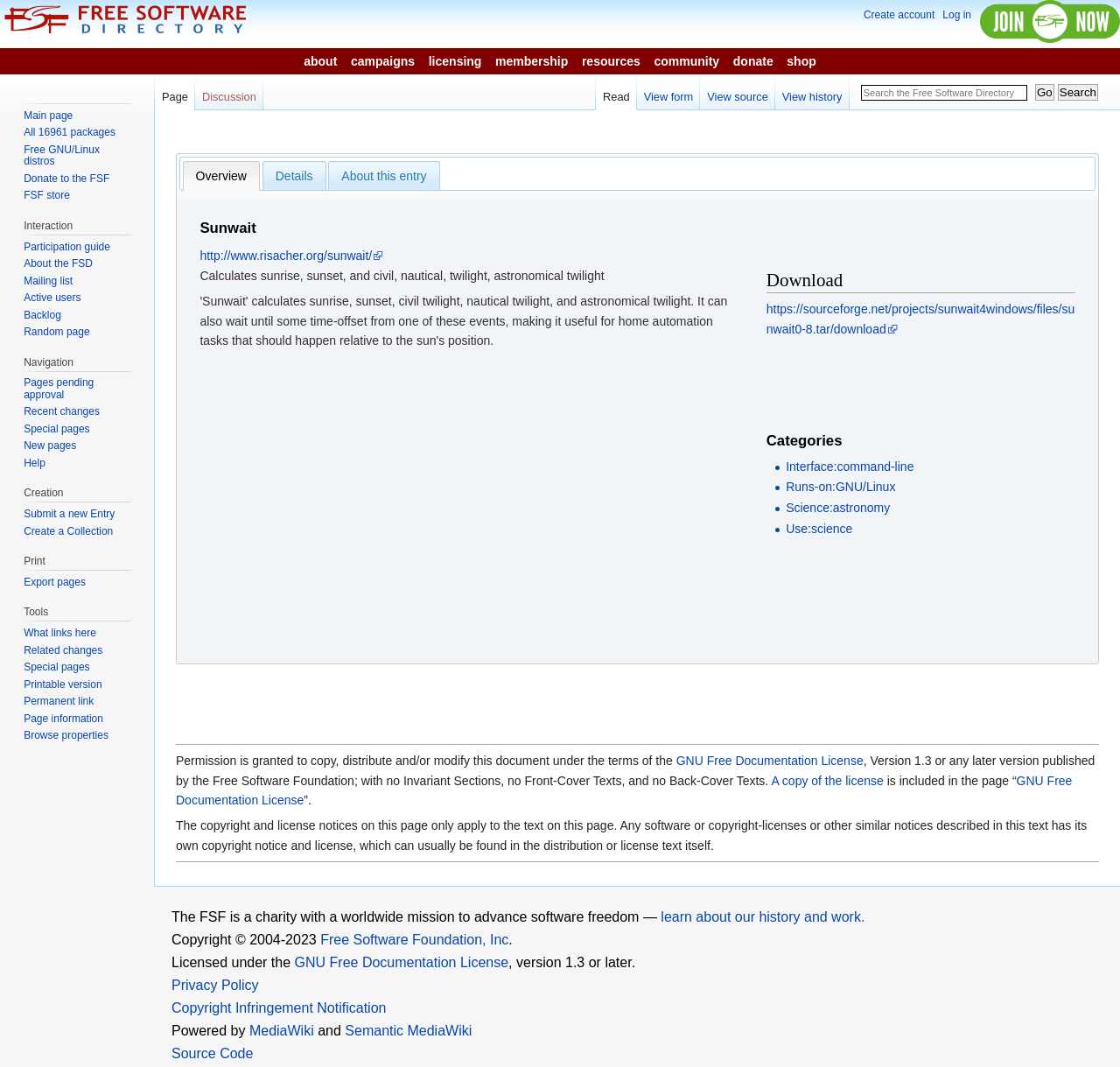How many tabs are there in the tablist?
From the details in the image, provide a complete and detailed answer to the question.

I found the answer by counting the number of tabs in the tablist, which are 'Overview', 'Details', and 'About this entry'.